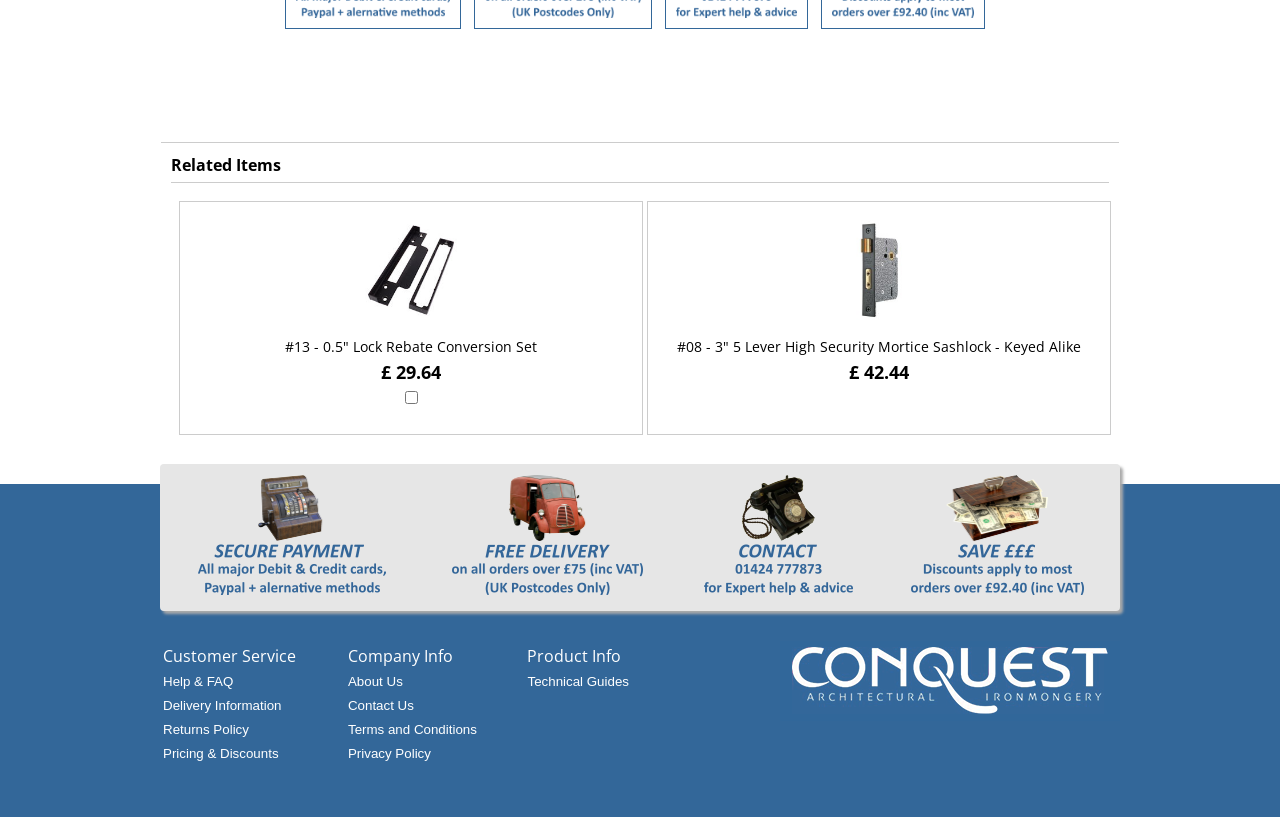Please find the bounding box coordinates of the clickable region needed to complete the following instruction: "Go to the 'About Us' page". The bounding box coordinates must consist of four float numbers between 0 and 1, i.e., [left, top, right, bottom].

[0.272, 0.823, 0.315, 0.844]